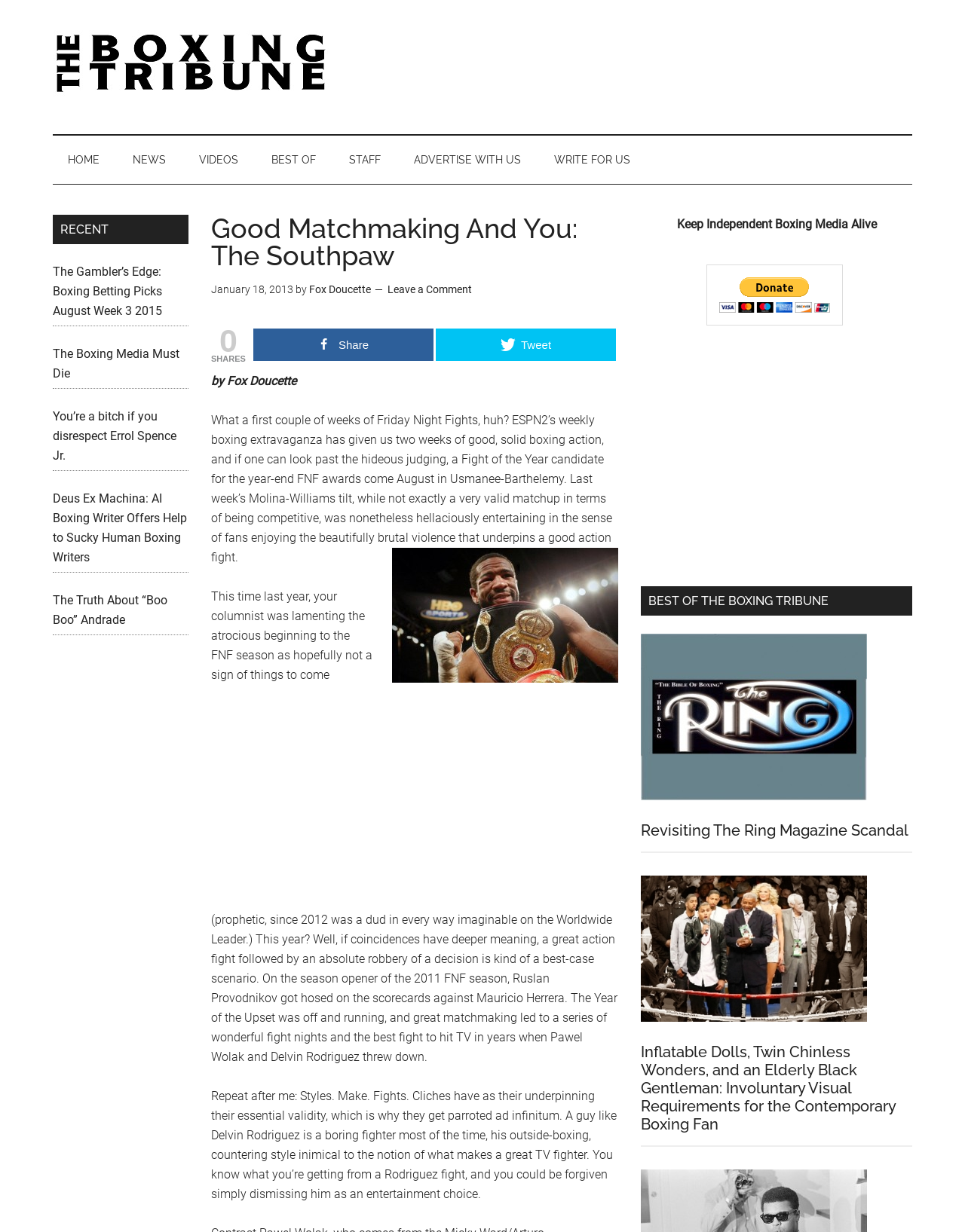What is the topic of the article?
Please provide a full and detailed response to the question.

I inferred the topic of the article by reading the text content, which mentions 'Friday Night Fights', 'ESPN2', 'boxing action', and 'Fight of the Year', all of which are related to the sport of boxing.